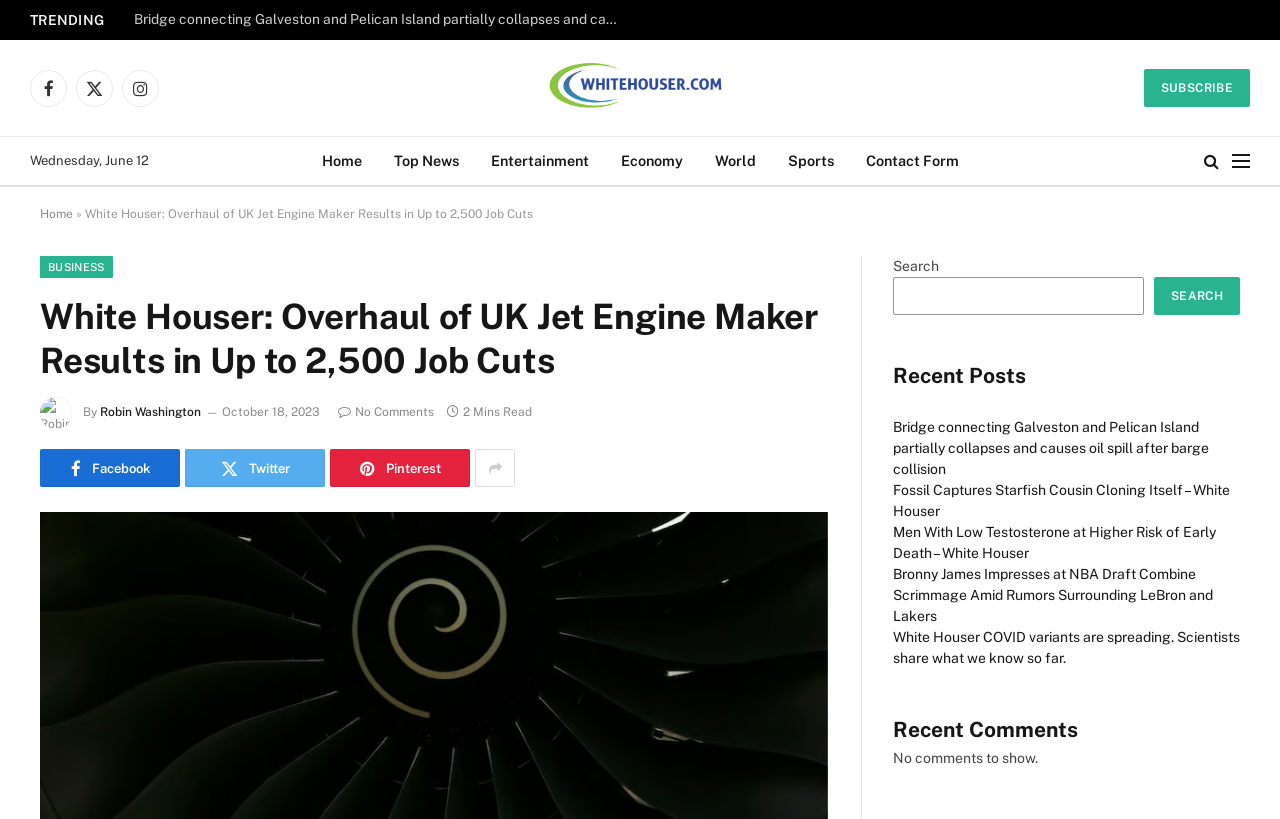What is the principal heading displayed on the webpage?

White Houser: Overhaul of UK Jet Engine Maker Results in Up to 2,500 Job Cuts